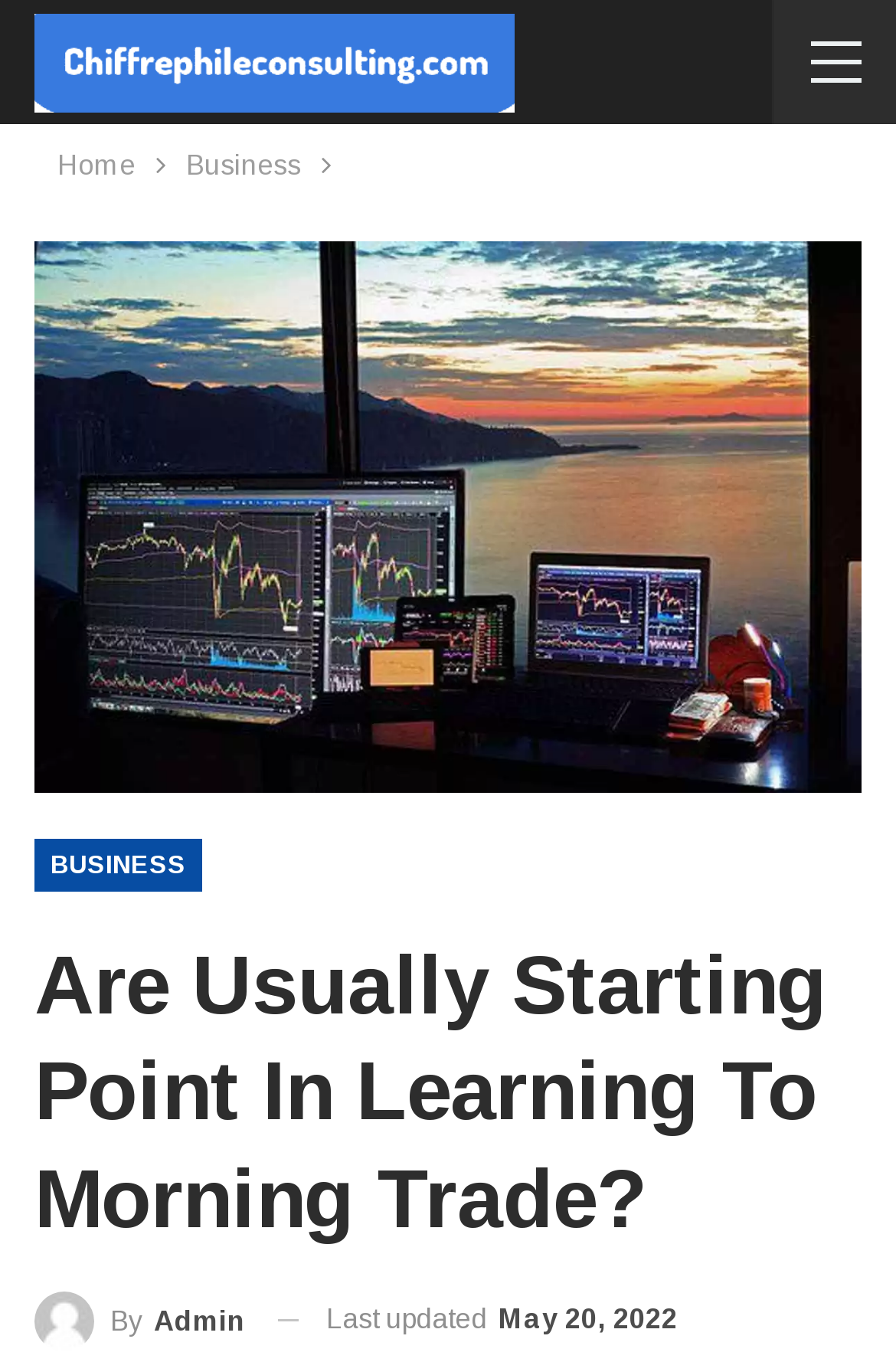Determine the title of the webpage and give its text content.

Are Usually Starting Point In Learning To Morning Trade?